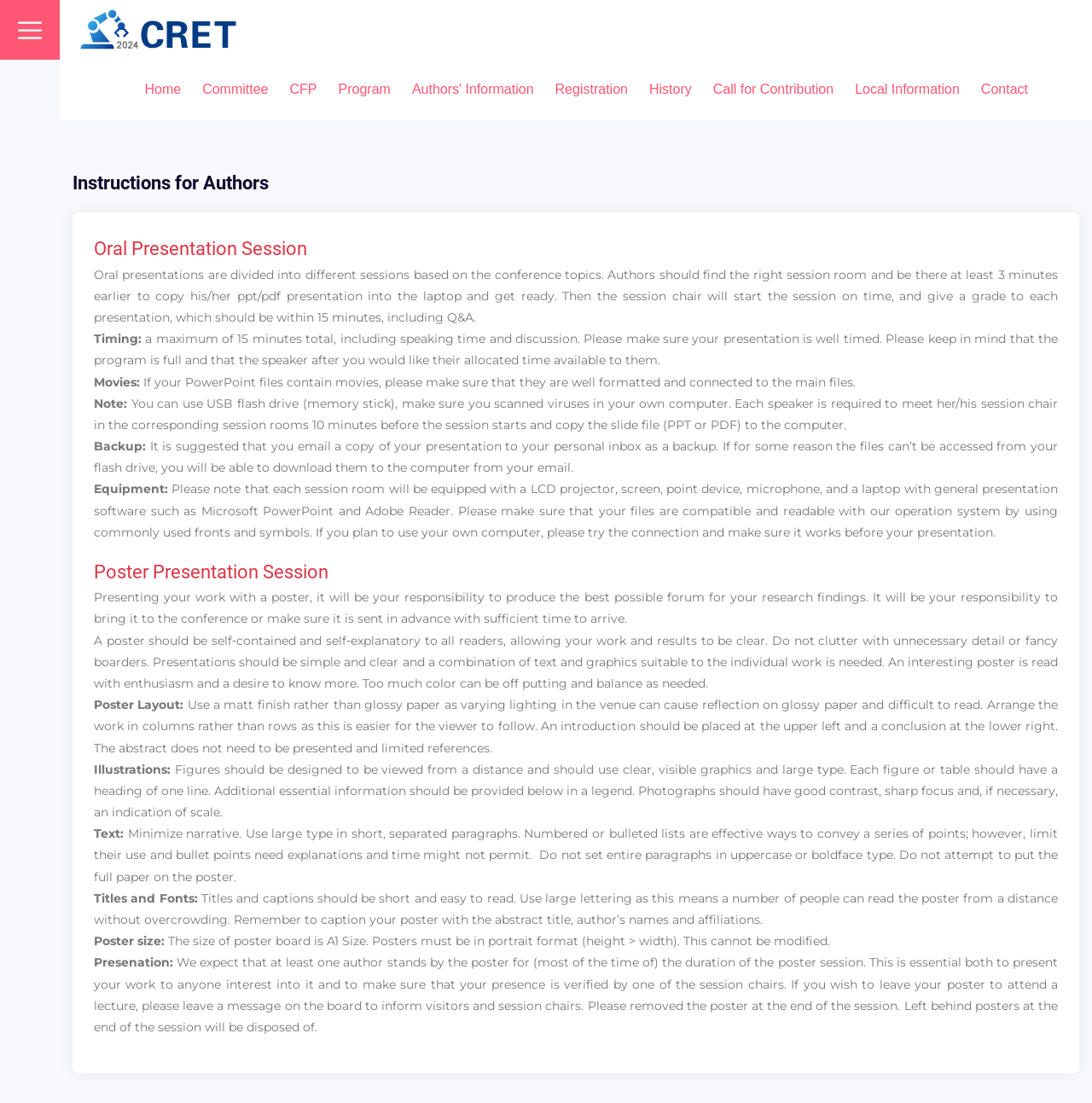What should authors do if they need to leave their poster during the poster session?
Carefully analyze the image and provide a detailed answer to the question.

If authors need to leave their poster during the poster session, they should leave a message on the board to inform visitors and session chairs, so that their presence can be verified.